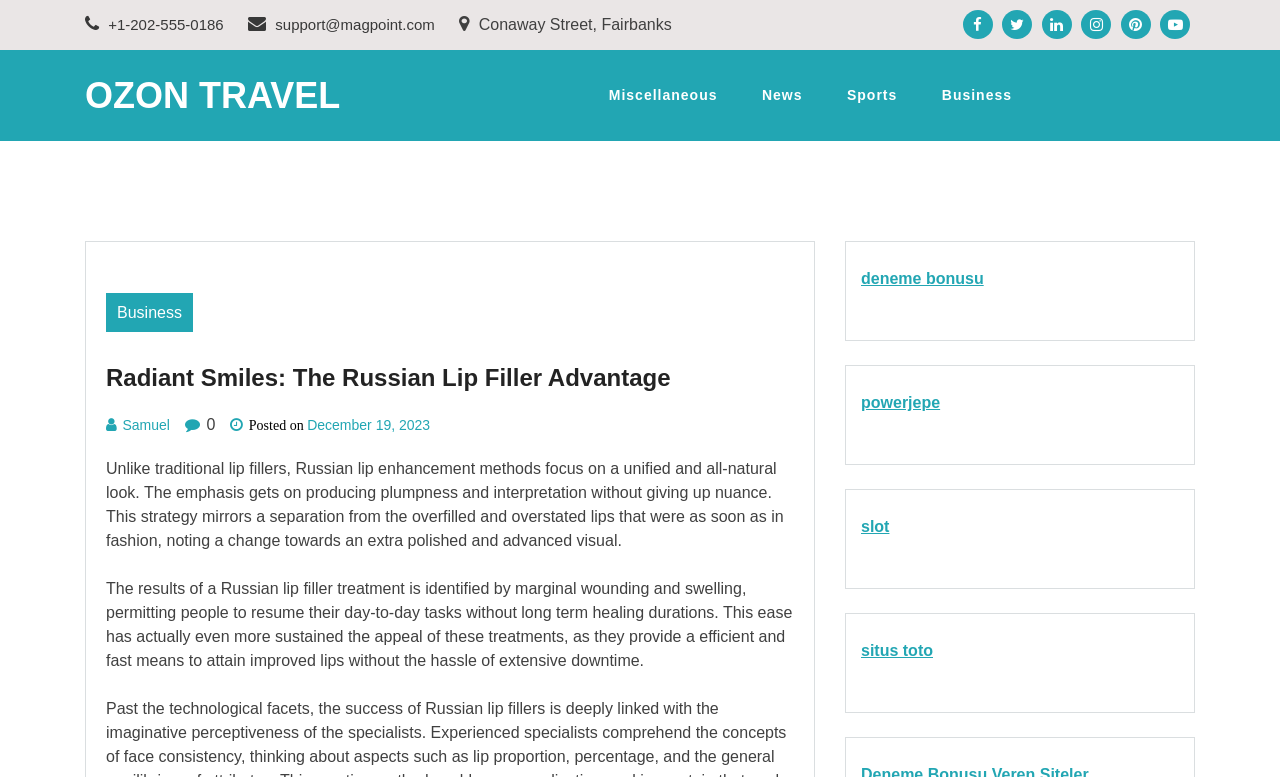Using the given element description, provide the bounding box coordinates (top-left x, top-left y, bottom-right x, bottom-right y) for the corresponding UI element in the screenshot: situs toto

[0.673, 0.826, 0.729, 0.848]